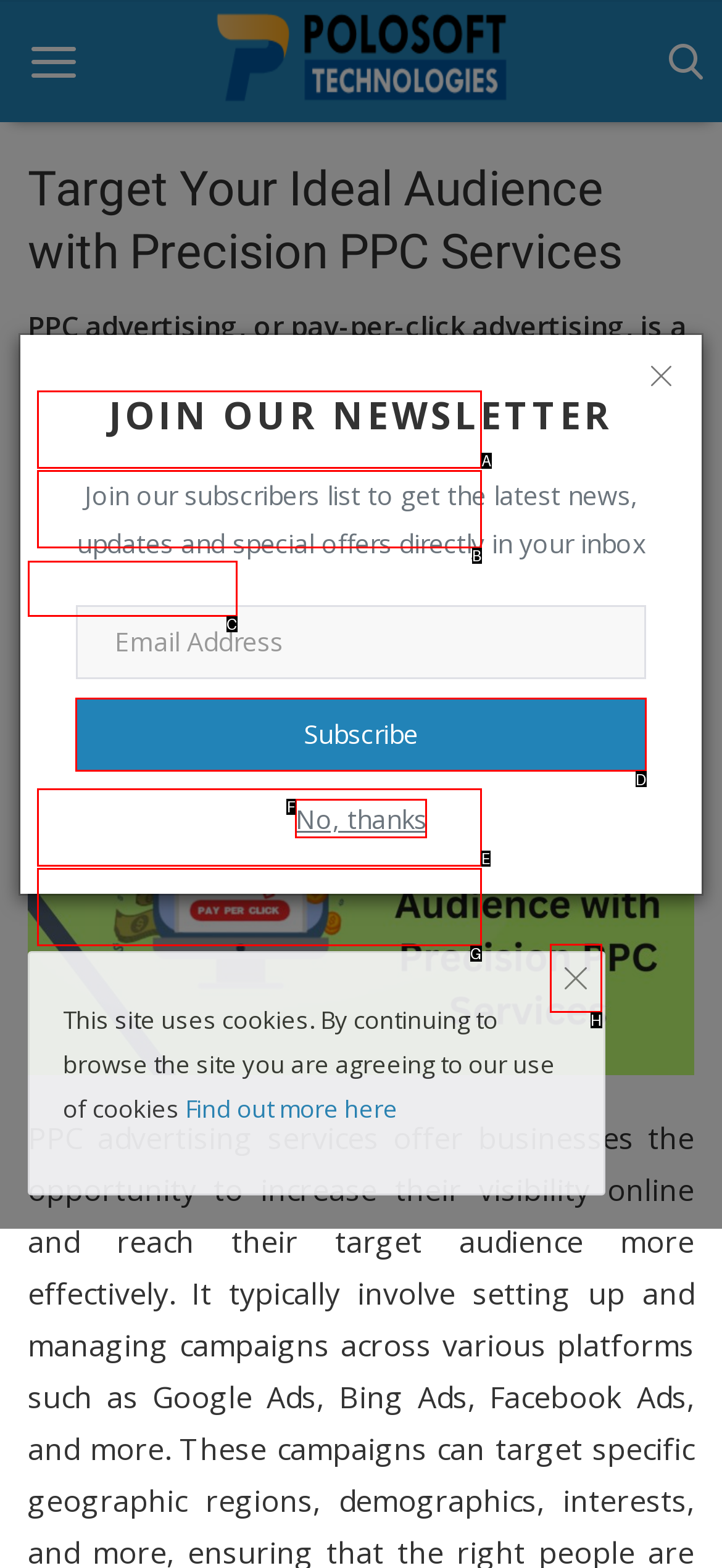Select the option I need to click to accomplish this task: Rate with 5 stars
Provide the letter of the selected choice from the given options.

None